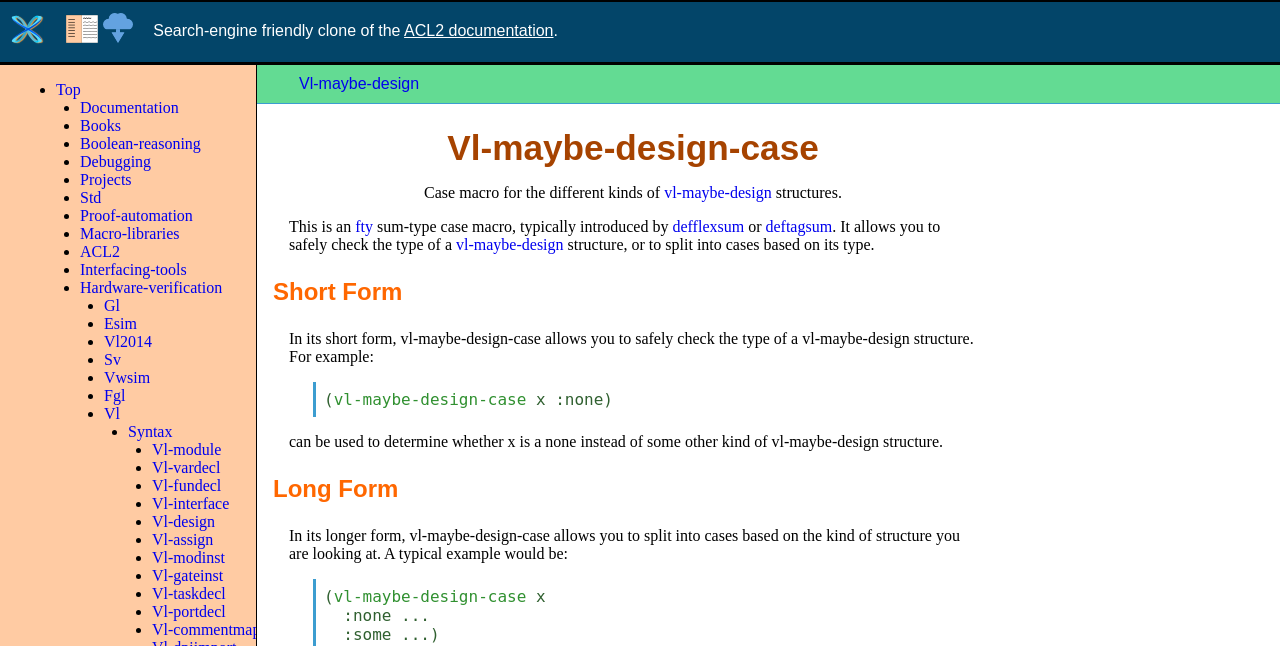Identify the coordinates of the bounding box for the element described below: "Vl-vardecl". Return the coordinates as four float numbers between 0 and 1: [left, top, right, bottom].

[0.119, 0.711, 0.172, 0.737]